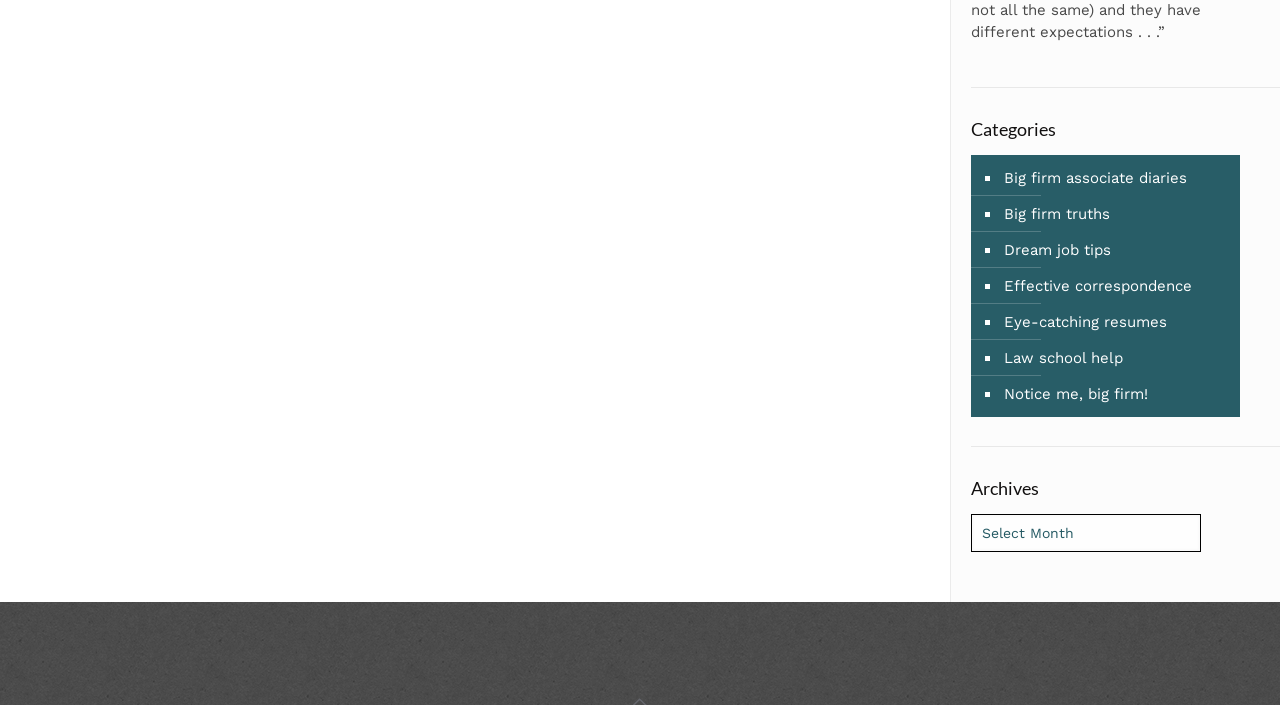Reply to the question with a single word or phrase:
What type of element is 'Archives'?

combobox